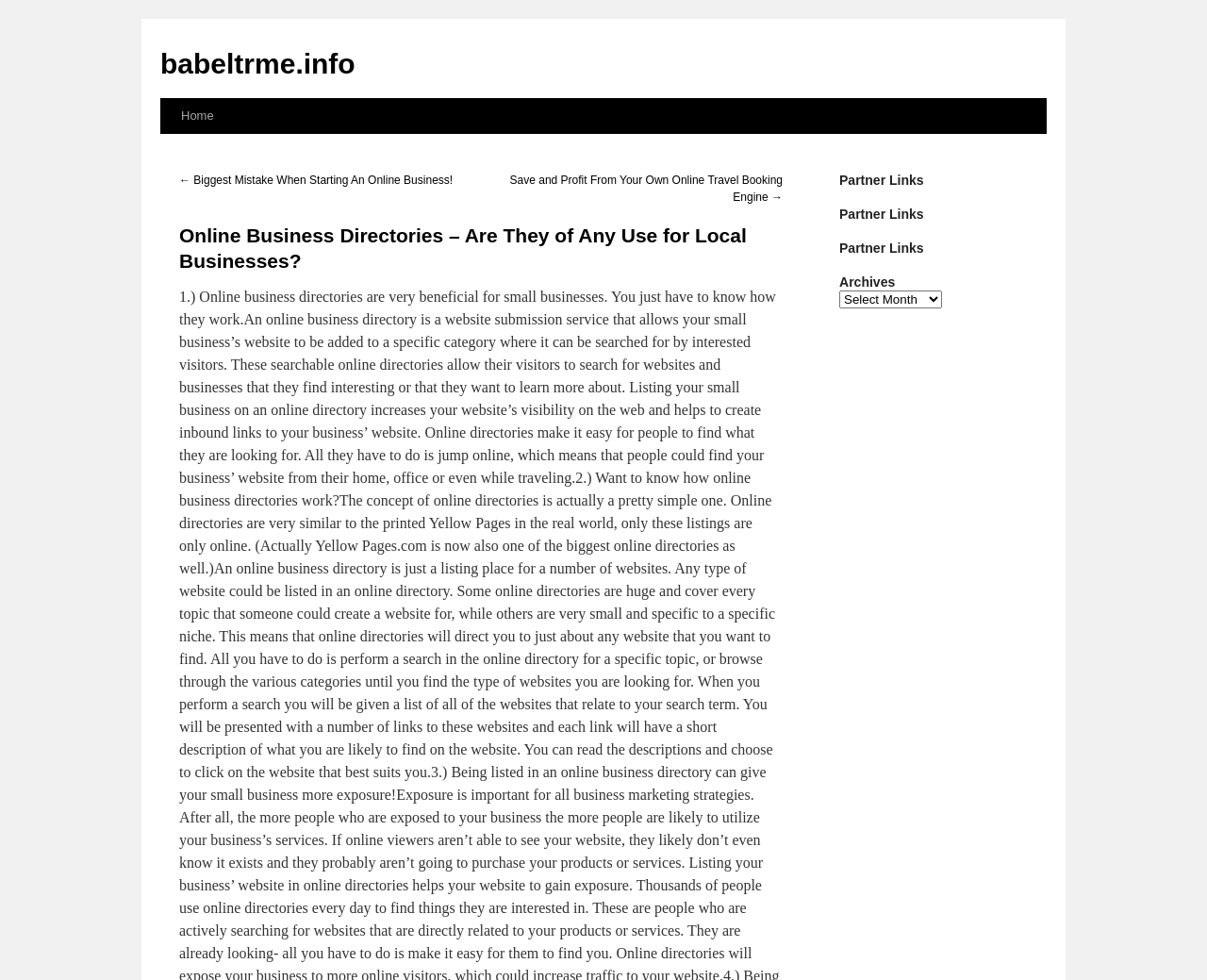How many links are on the webpage?
Provide a detailed answer to the question, using the image to inform your response.

I counted the links on the webpage, which are 'babeltrme.info', 'Skip to content', 'Home', '← Biggest Mistake When Starting An Online Business!', 'Save and Profit From Your Own Online Travel Booking Engine →', and the three 'Partner Links'. Therefore, there are 6 links on the webpage.